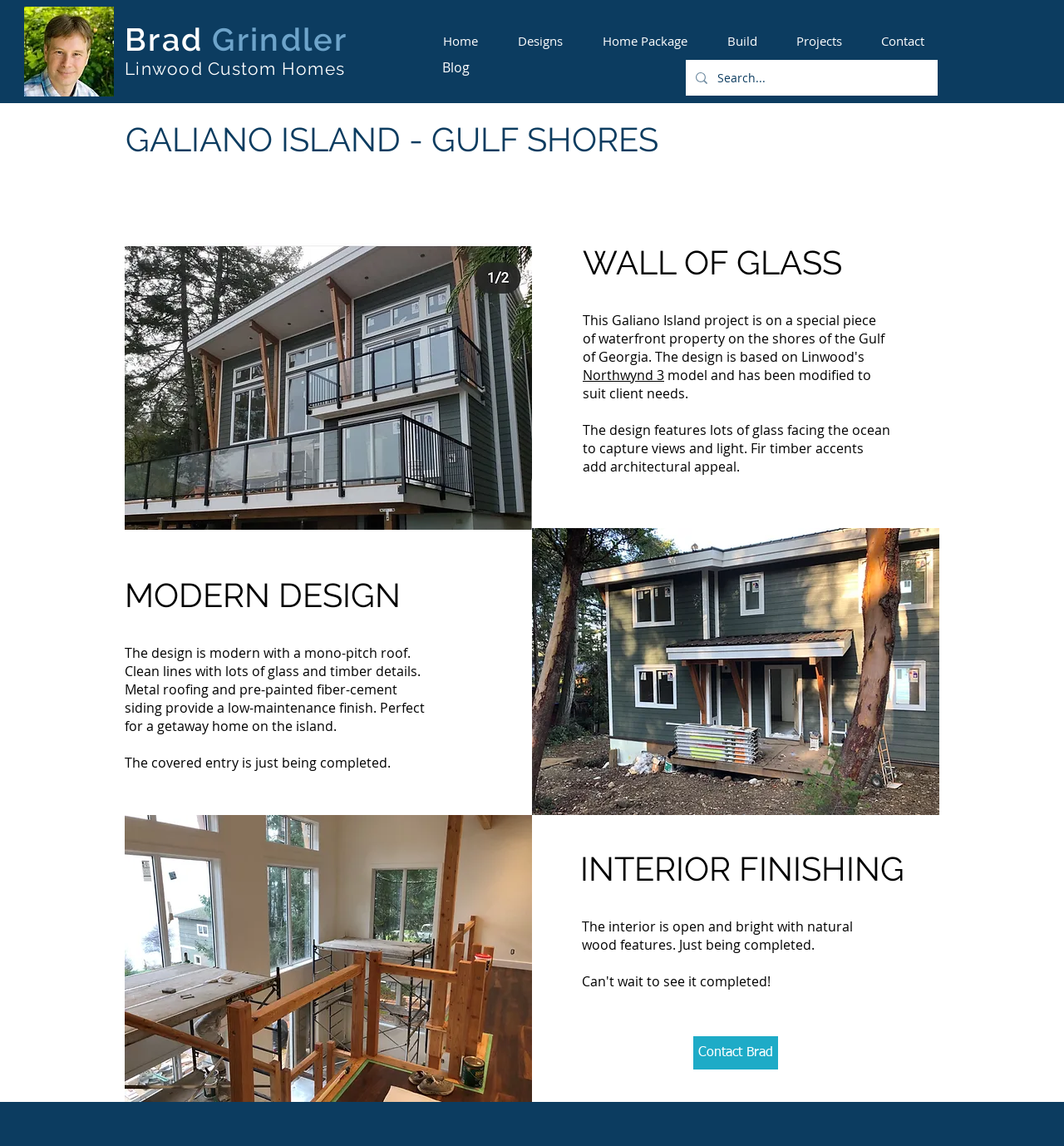Determine the bounding box coordinates for the clickable element required to fulfill the instruction: "Click on the 'Home' link". Provide the coordinates as four float numbers between 0 and 1, i.e., [left, top, right, bottom].

[0.401, 0.028, 0.471, 0.044]